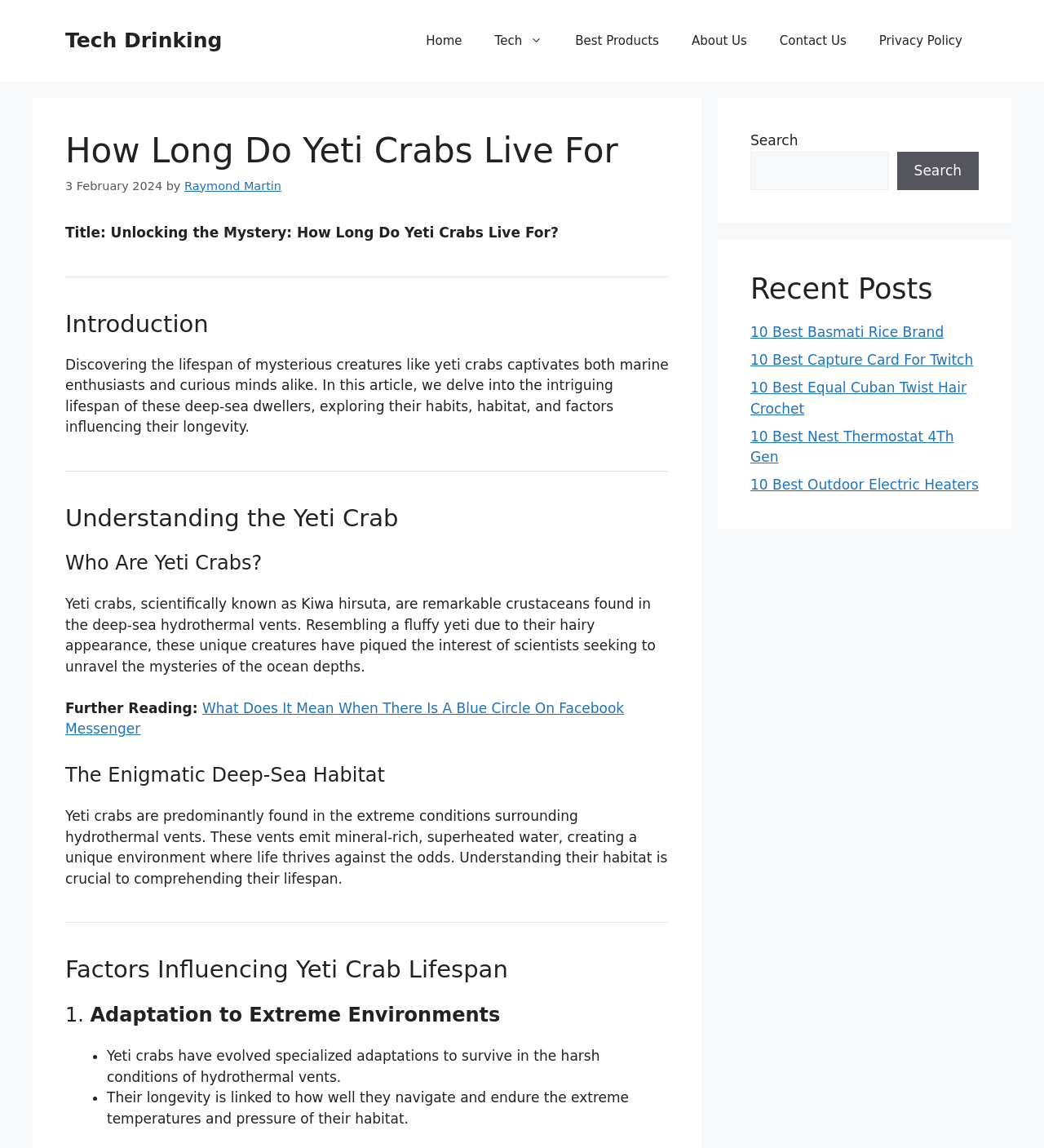Identify the bounding box of the UI element described as follows: "10 Best Basmati Rice Brand". Provide the coordinates as four float numbers in the range of 0 to 1 [left, top, right, bottom].

[0.719, 0.282, 0.904, 0.296]